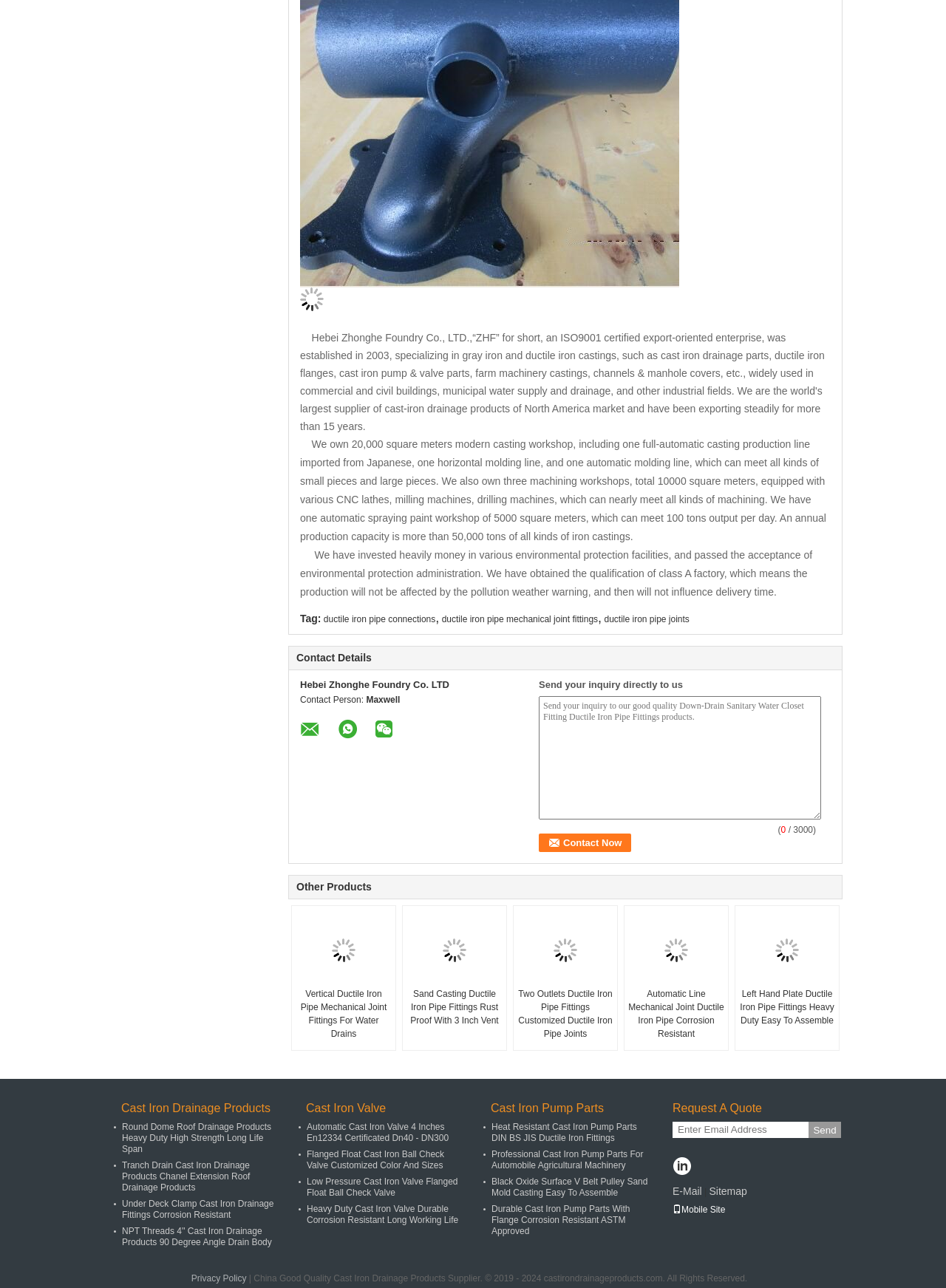What is the contact person's name?
Please interpret the details in the image and answer the question thoroughly.

I found the contact person's name by looking at the text element with the content 'Maxwell' which is located below the 'Contact Person:' label.